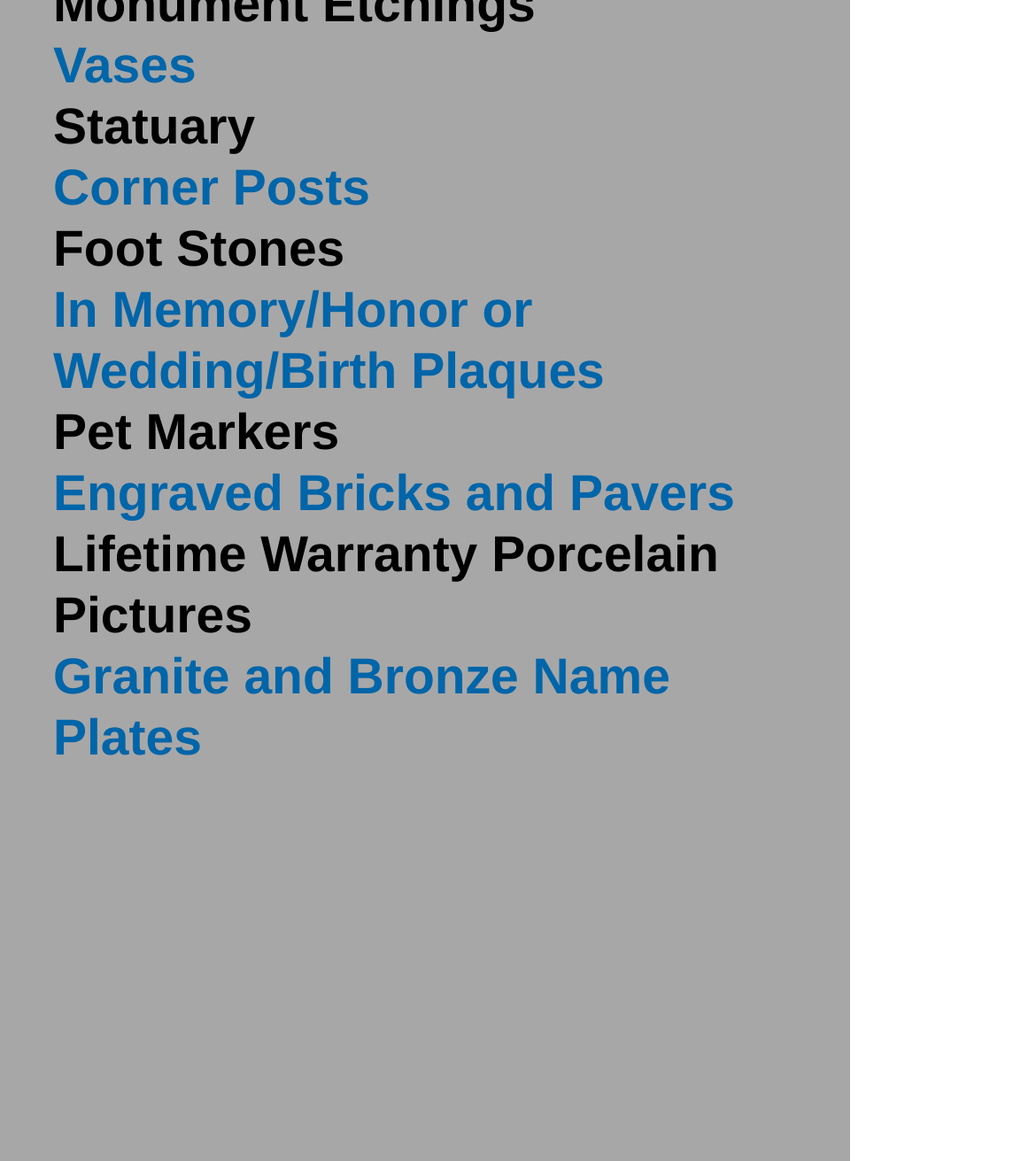Use a single word or phrase to answer this question: 
What is the last product listed on the webpage?

Granite and Bronze Name Plates